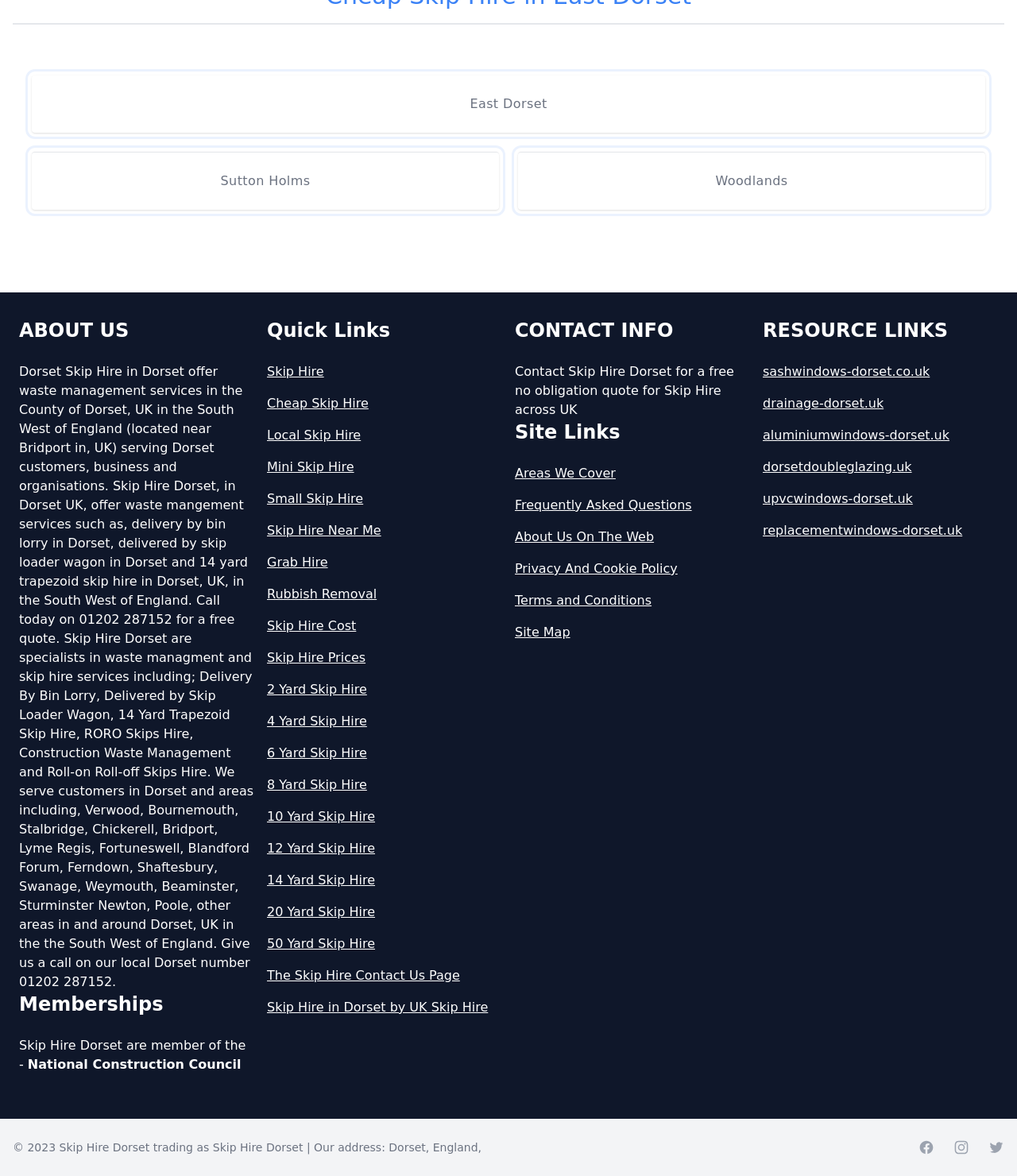What is the smallest skip size available for hire?
Carefully examine the image and provide a detailed answer to the question.

In the 'Quick Links' section, I found a list of skip sizes available for hire, and the smallest size mentioned is the '2 Yard Skip'.